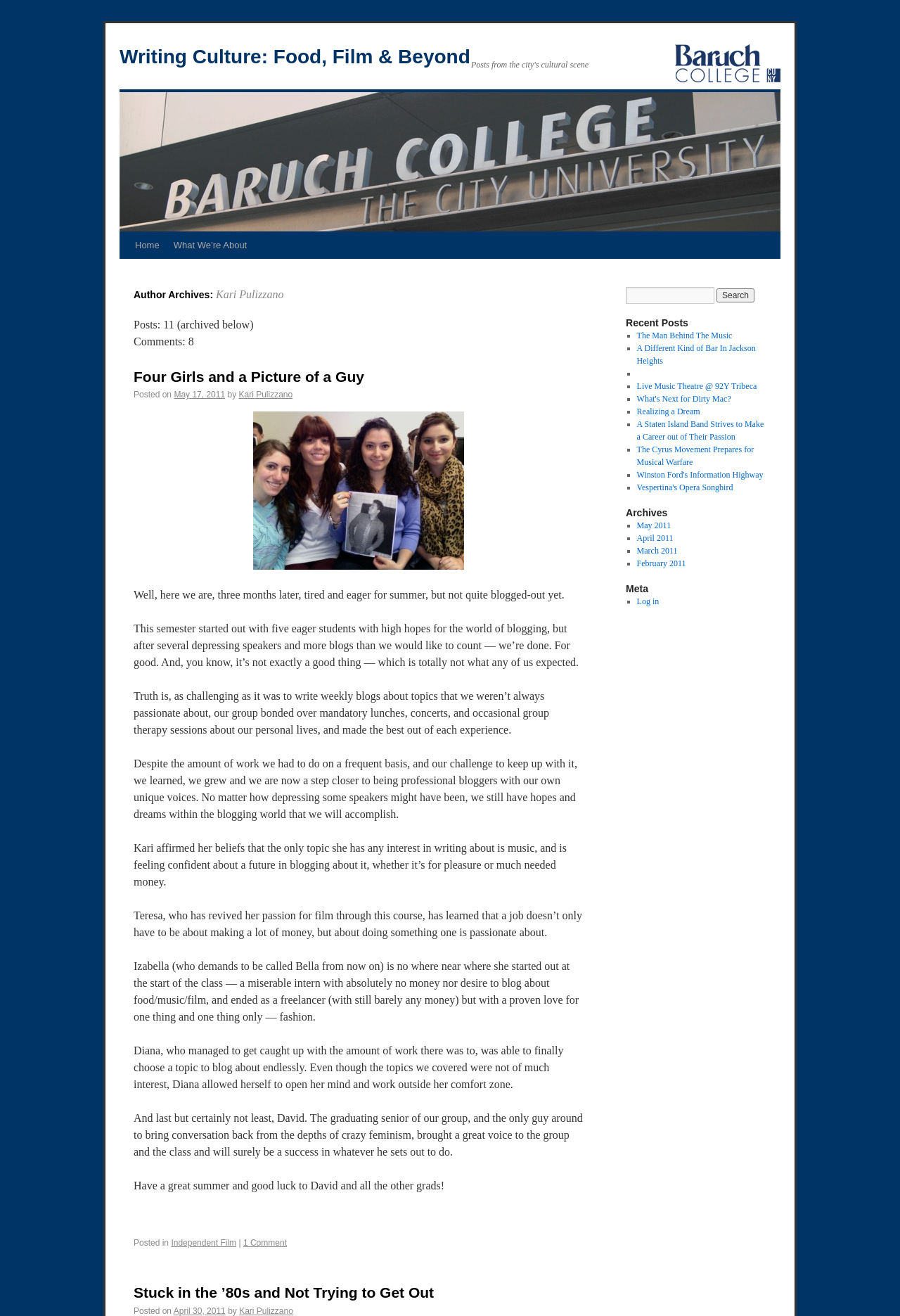Identify the bounding box coordinates for the UI element described as: "April 30, 2011". The coordinates should be provided as four floats between 0 and 1: [left, top, right, bottom].

[0.193, 0.992, 0.251, 1.0]